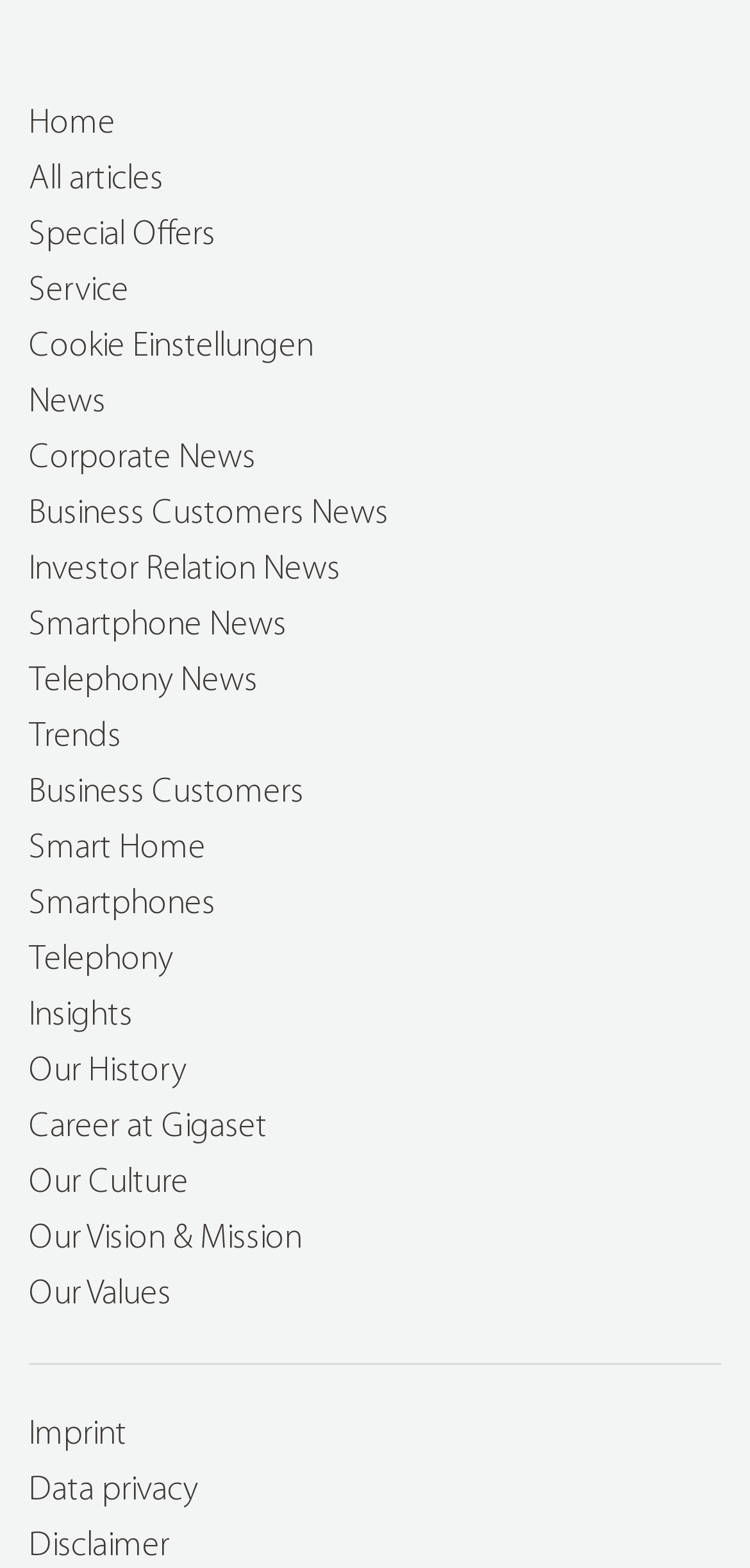Please find the bounding box coordinates of the element that you should click to achieve the following instruction: "go to home page". The coordinates should be presented as four float numbers between 0 and 1: [left, top, right, bottom].

[0.038, 0.067, 0.154, 0.09]